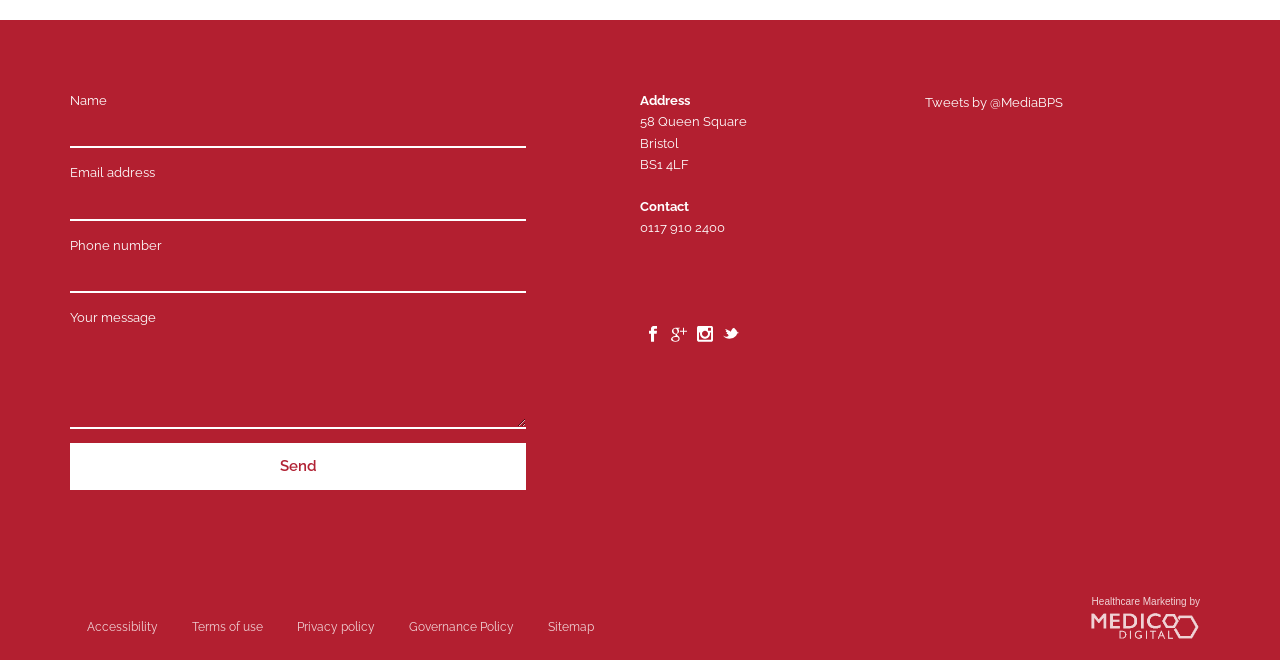How many textboxes are there in the contact form?
Can you give a detailed and elaborate answer to the question?

I counted the number of textbox elements within the form element with ID 232, which is the contact form. I found four textbox elements with IDs 411, 414, 417, and 420.